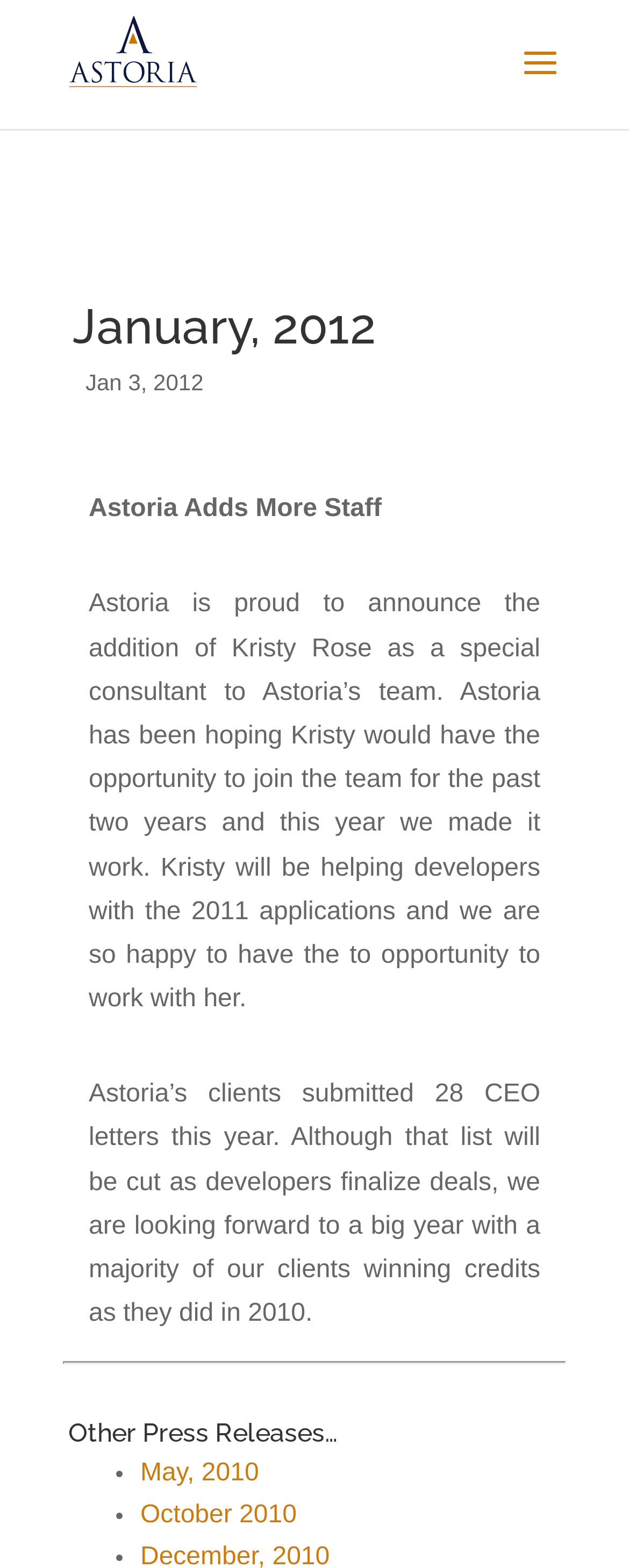Provide an in-depth caption for the webpage.

The webpage appears to be a news or press release page from Astoria LLC, dated January 2012. At the top left, there is a link and an image, both labeled "Astoria LLC", which likely serve as a logo or navigation element. Below this, a heading displays the date "January, 2012". 

To the right of the date, there is a series of static text elements. The first one displays the date "Jan 3, 2012". The next element is a heading that reads "Astoria Adds More Staff". Below this, there is a paragraph of text that announces the addition of Kristy Rose as a special consultant to Astoria's team, describing her role and the company's excitement to have her on board. 

Further down, another paragraph of text discusses Astoria's clients submitting 28 CEO letters and the company's expectations for a successful year. 

Below these text elements, there is a horizontal separator line. Underneath the separator, a heading reads "Other Press Releases…". This is followed by a list of links to other press releases, marked with bullet points. The list includes links to press releases from May 2010 and October 2010.